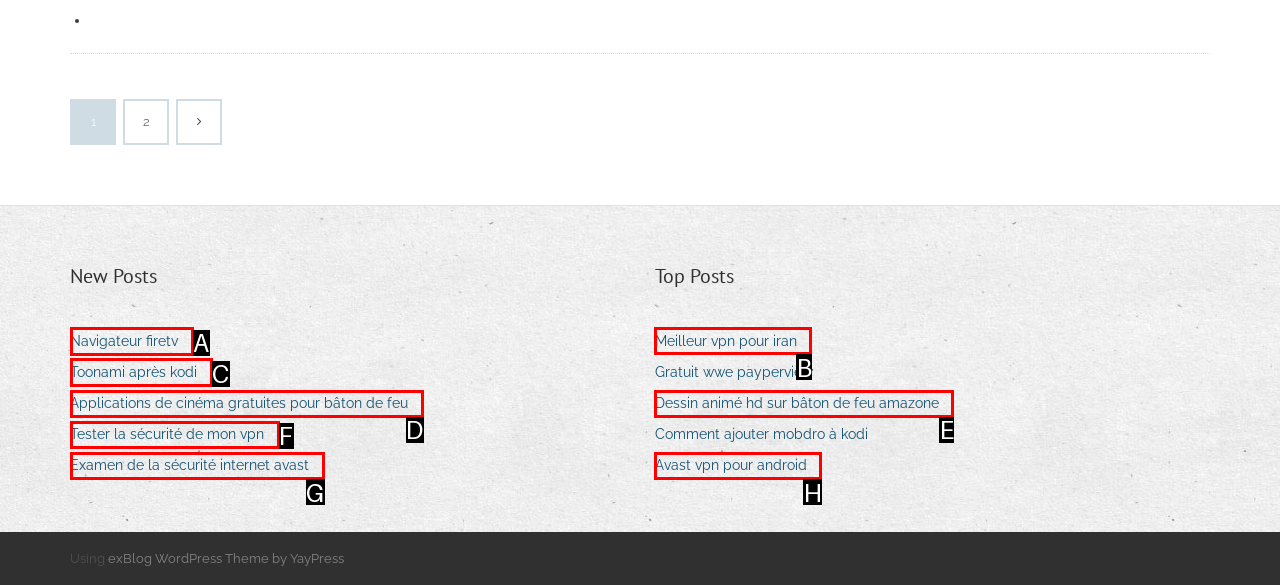Select the appropriate HTML element to click on to finish the task: Click on Navigateur firetv.
Answer with the letter corresponding to the selected option.

A